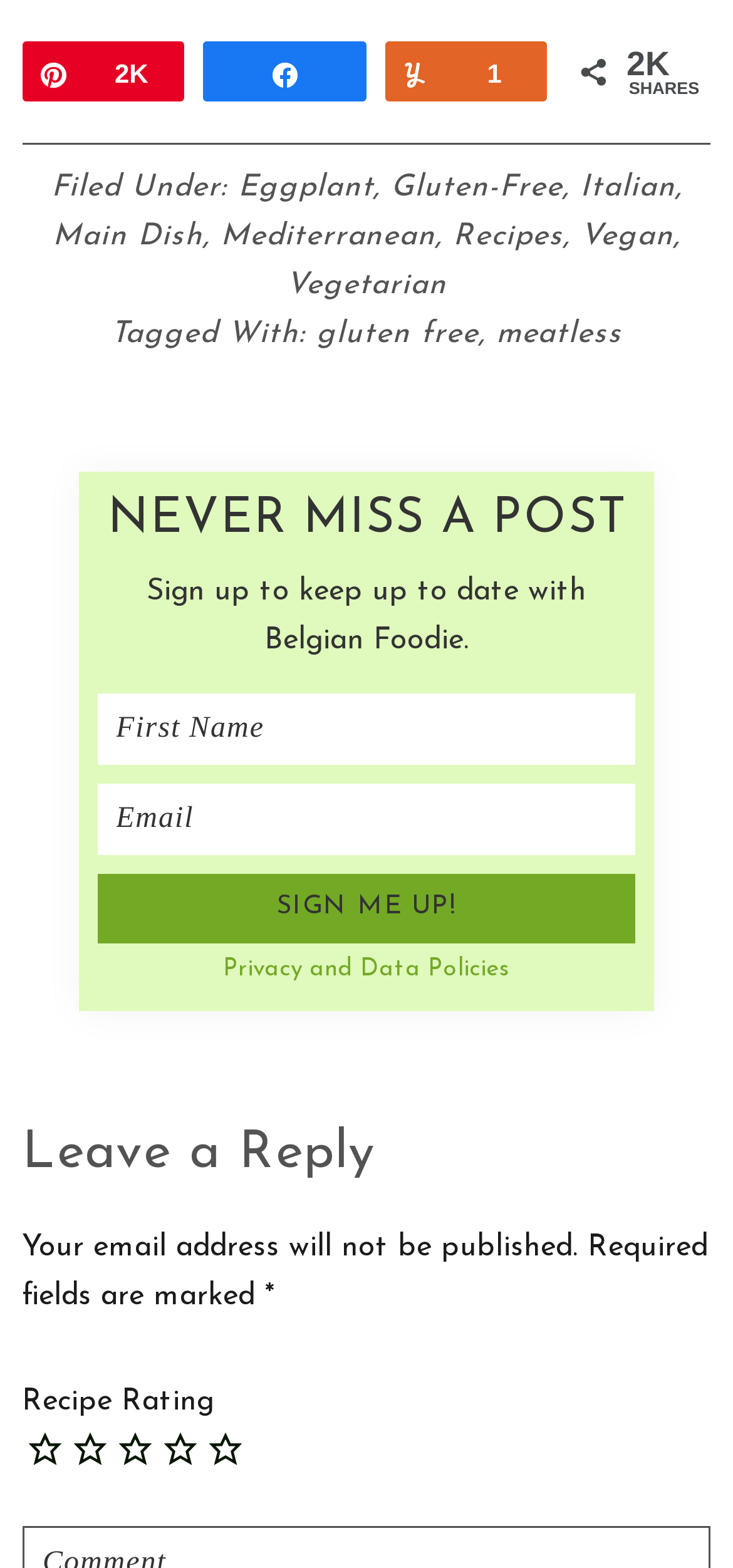Determine the bounding box coordinates for the area you should click to complete the following instruction: "Click the 'Eggplant' link".

[0.325, 0.11, 0.51, 0.129]